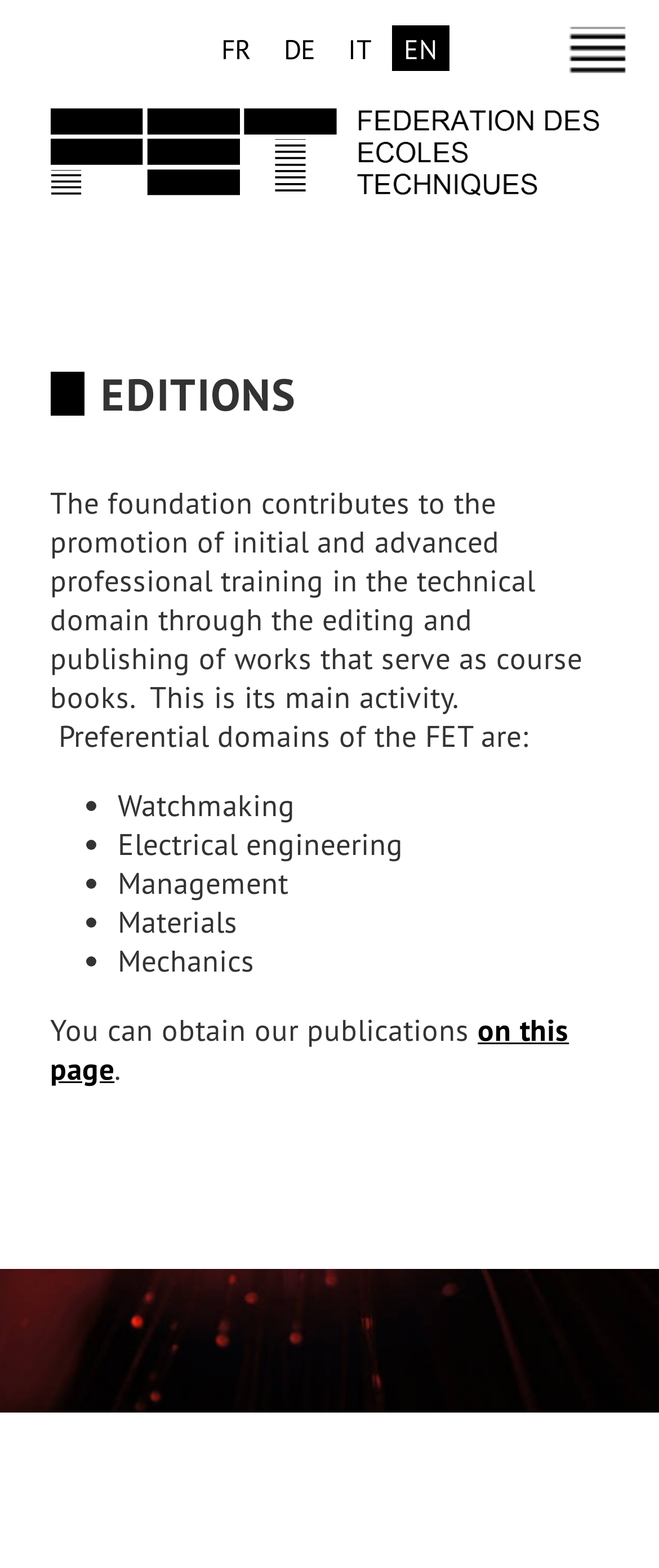Give a concise answer using only one word or phrase for this question:
What is the main activity of the FET?

Publishing